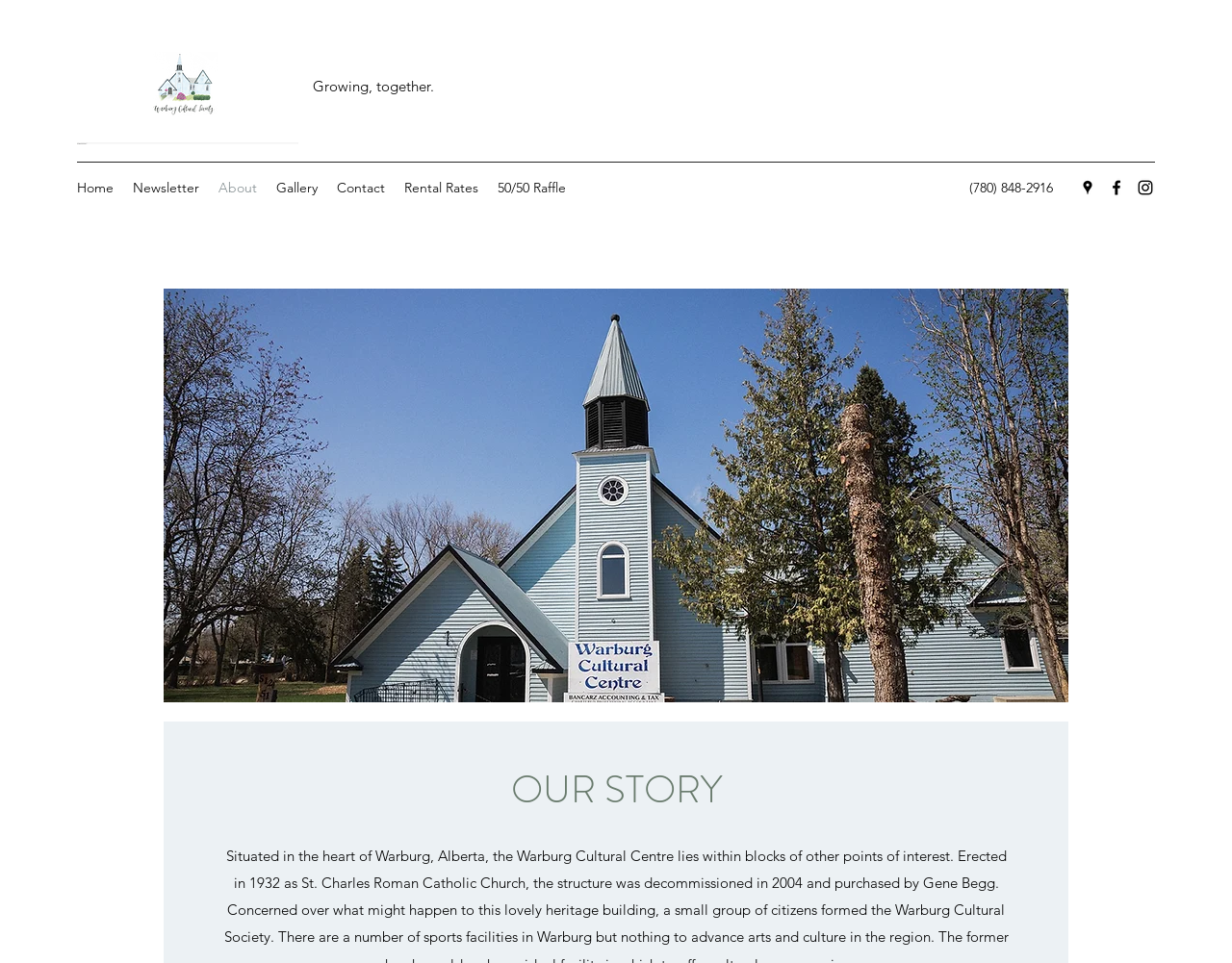What is the name of the church that was decommissioned in 2004?
Please provide a comprehensive answer based on the details in the screenshot.

I found the answer by reading the static text element located below the heading 'OUR STORY', which mentions that the structure was erected in 1932 as St. Charles Roman Catholic Church and was decommissioned in 2004.